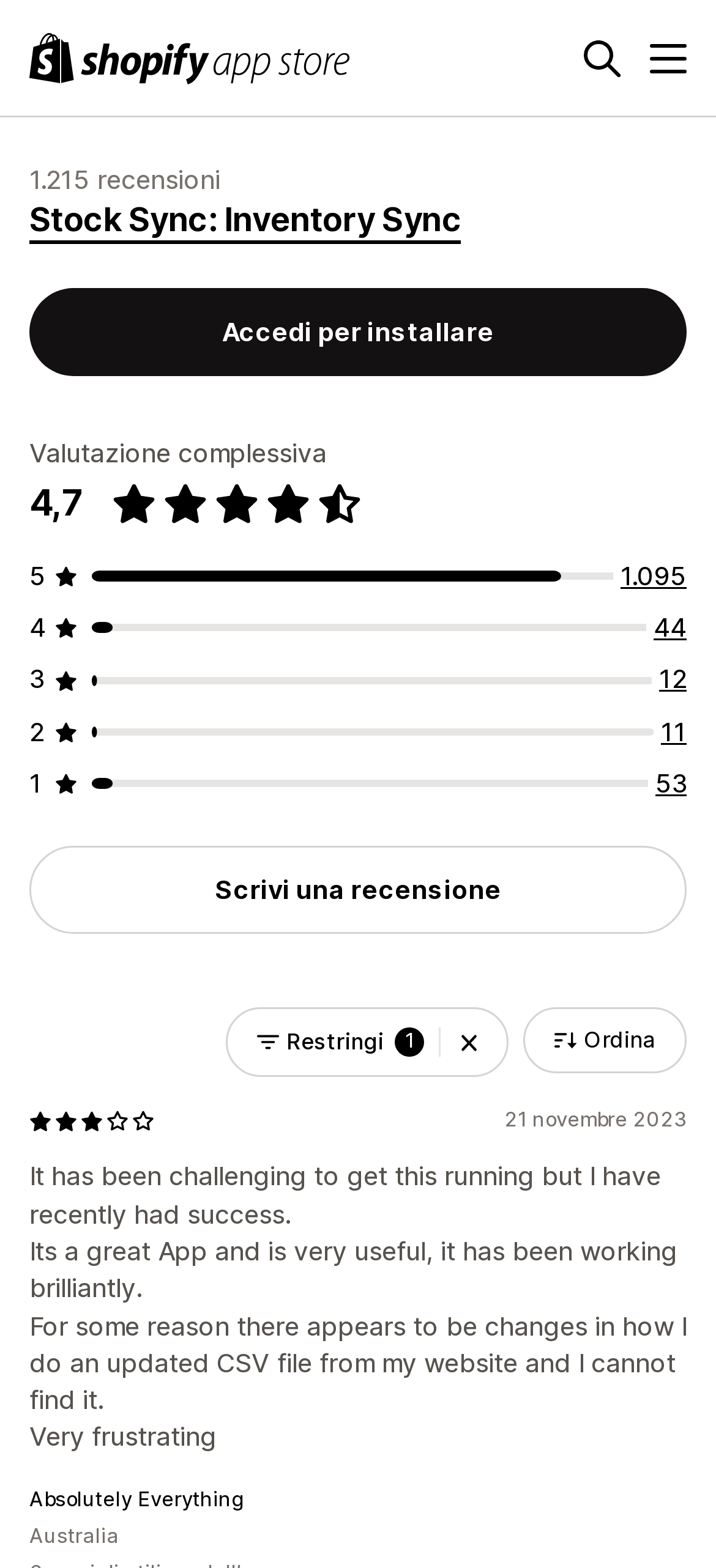Locate the bounding box coordinates of the clickable element to fulfill the following instruction: "Write a review using the 'Scrivi una recensione' button". Provide the coordinates as four float numbers between 0 and 1 in the format [left, top, right, bottom].

[0.041, 0.54, 0.959, 0.596]